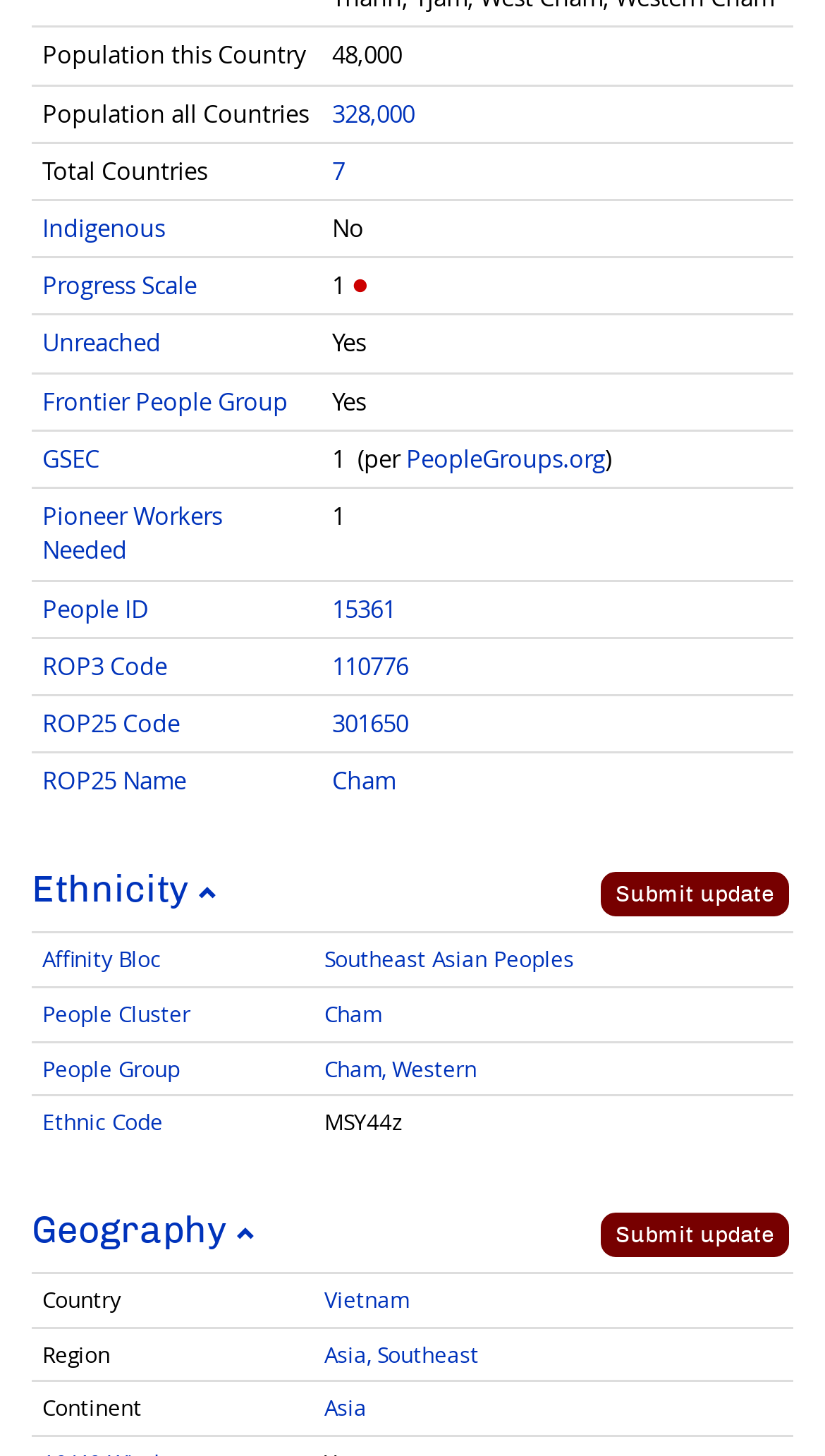What is the ROP3 code of this people group?
Look at the image and answer the question using a single word or phrase.

110776